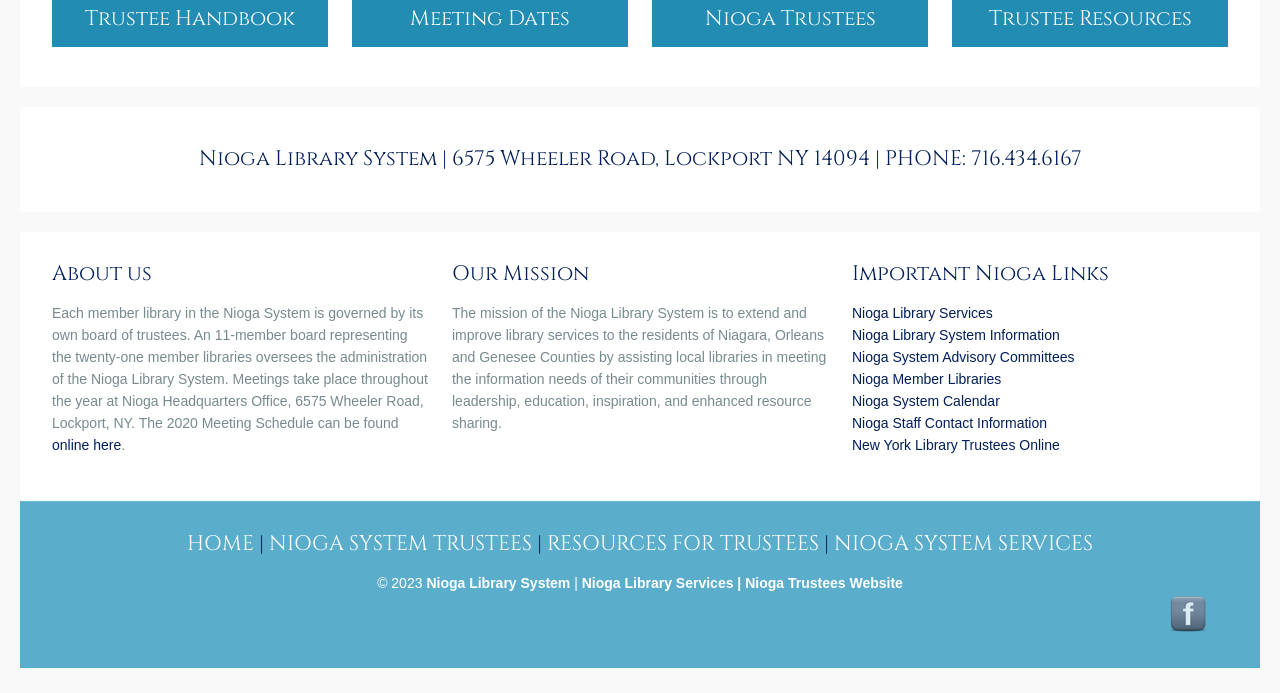Refer to the element description HOME and identify the corresponding bounding box in the screenshot. Format the coordinates as (top-left x, top-left y, bottom-right x, bottom-right y) with values in the range of 0 to 1.

[0.146, 0.765, 0.202, 0.806]